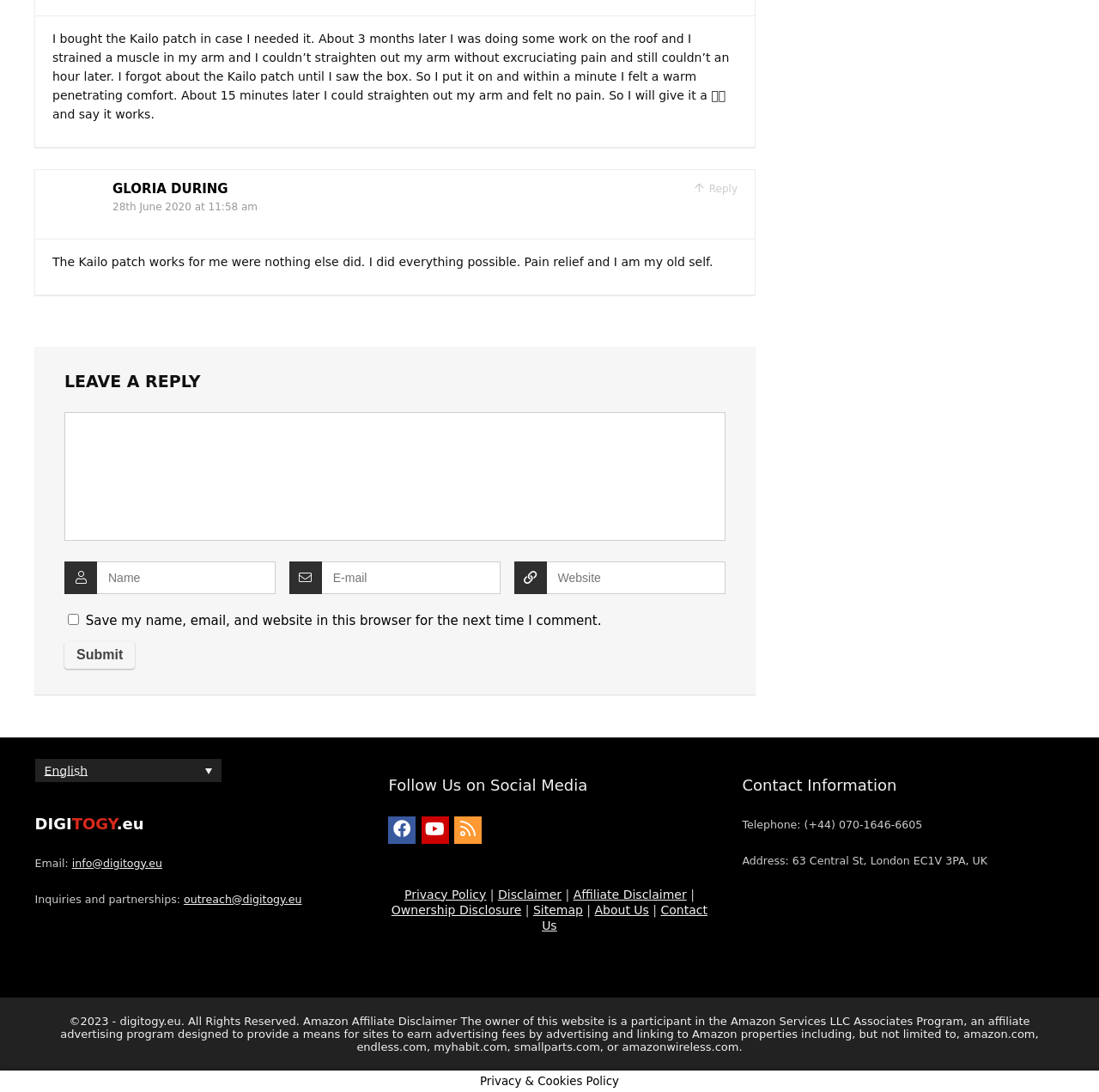Point out the bounding box coordinates of the section to click in order to follow this instruction: "Leave a reply".

[0.059, 0.341, 0.66, 0.357]